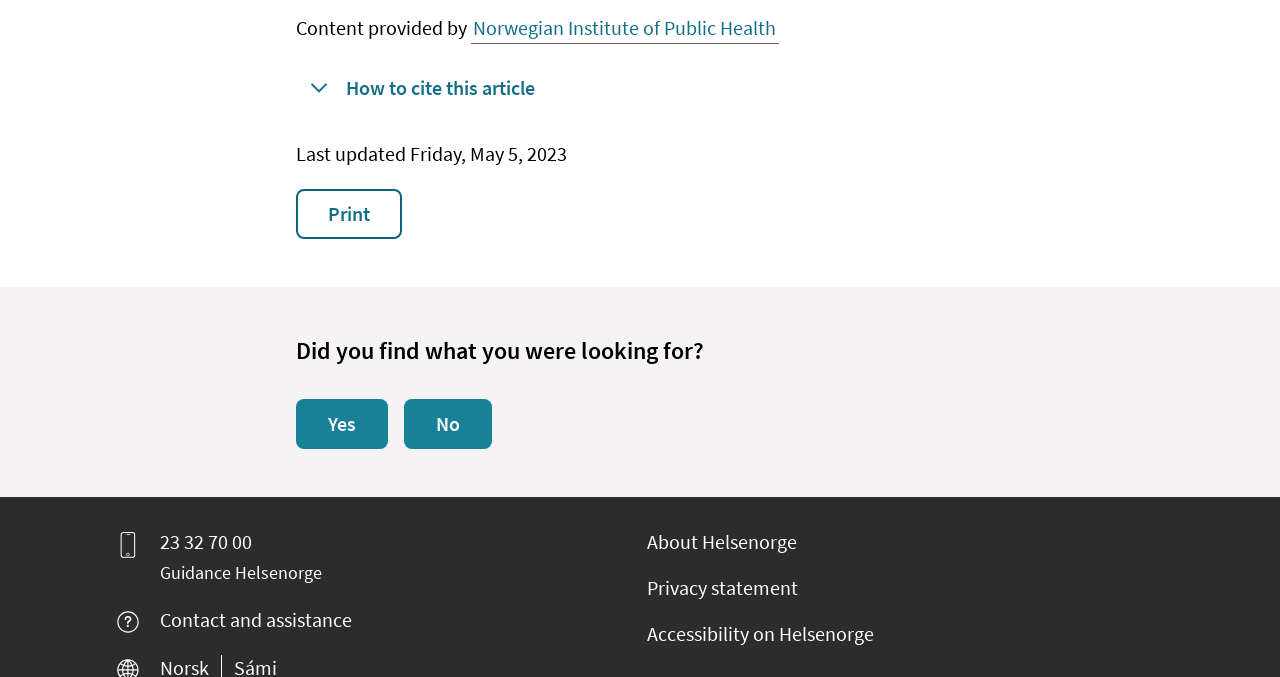Use a single word or phrase to answer the following:
What is the name of the institute providing the content?

Norwegian Institute of Public Health